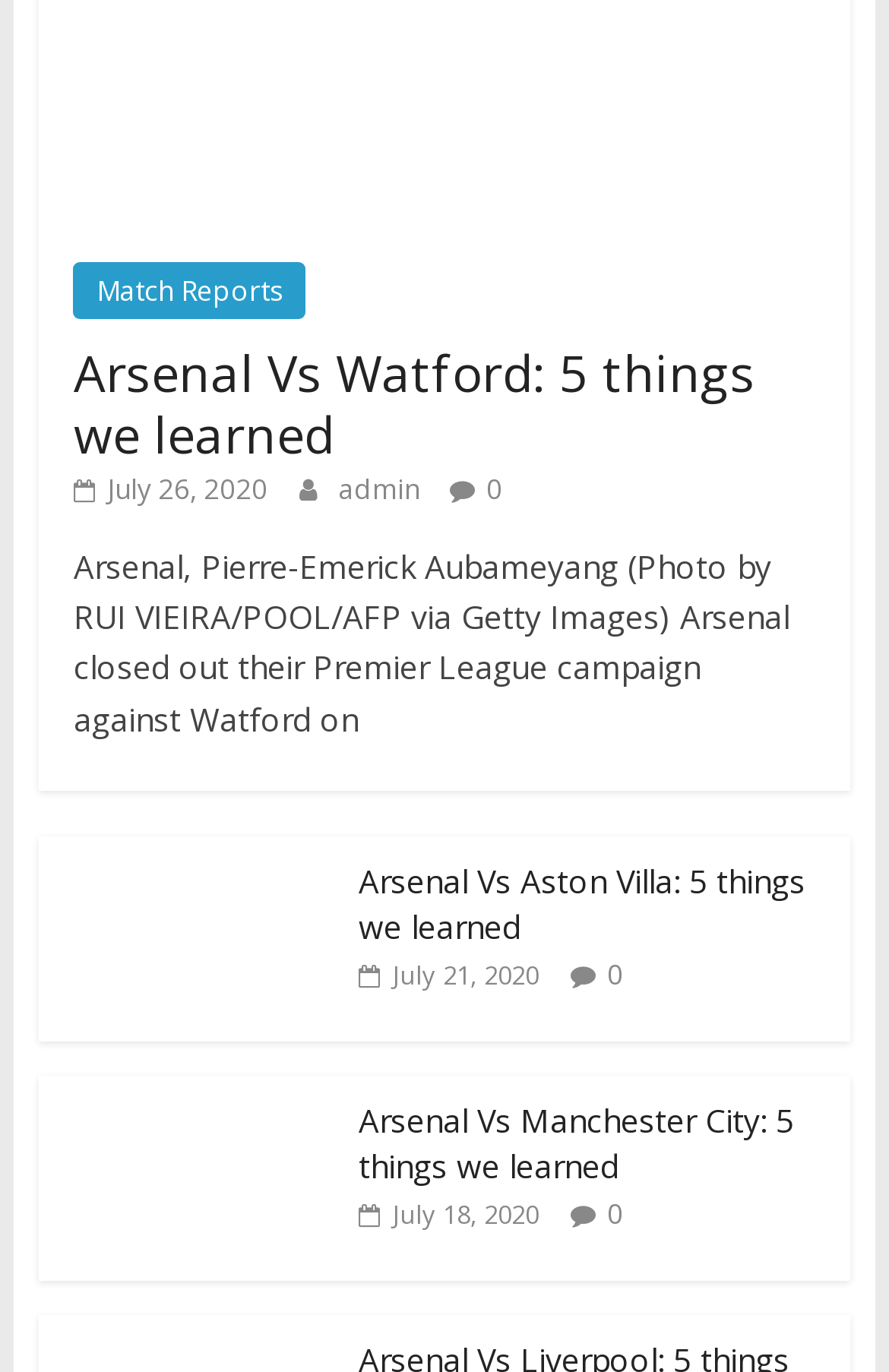Answer the following in one word or a short phrase: 
What is the date of the third article?

July 18, 2020